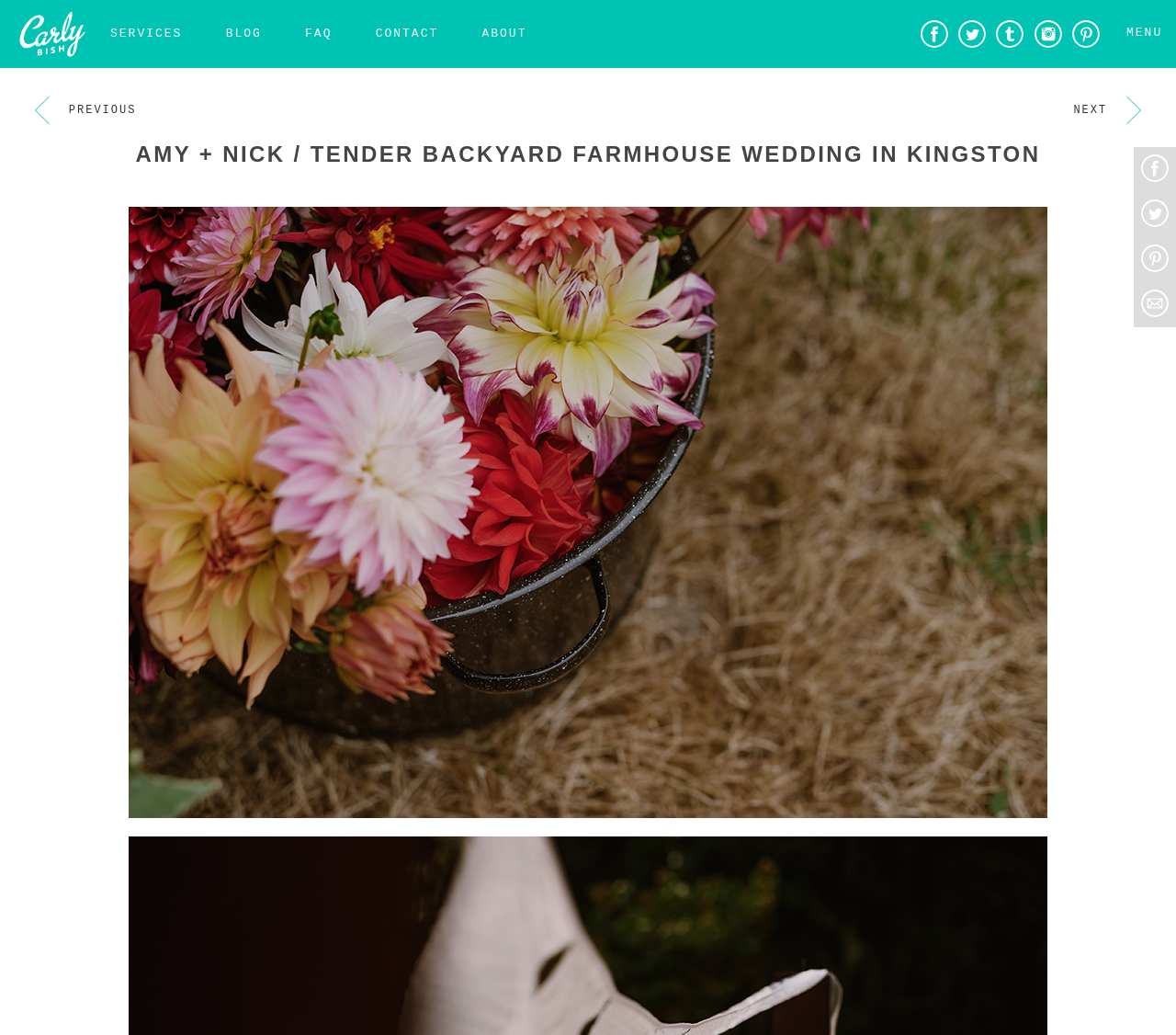Identify the title of the webpage and provide its text content.

AMY + NICK / TENDER BACKYARD FARMHOUSE WEDDING IN KINGSTON